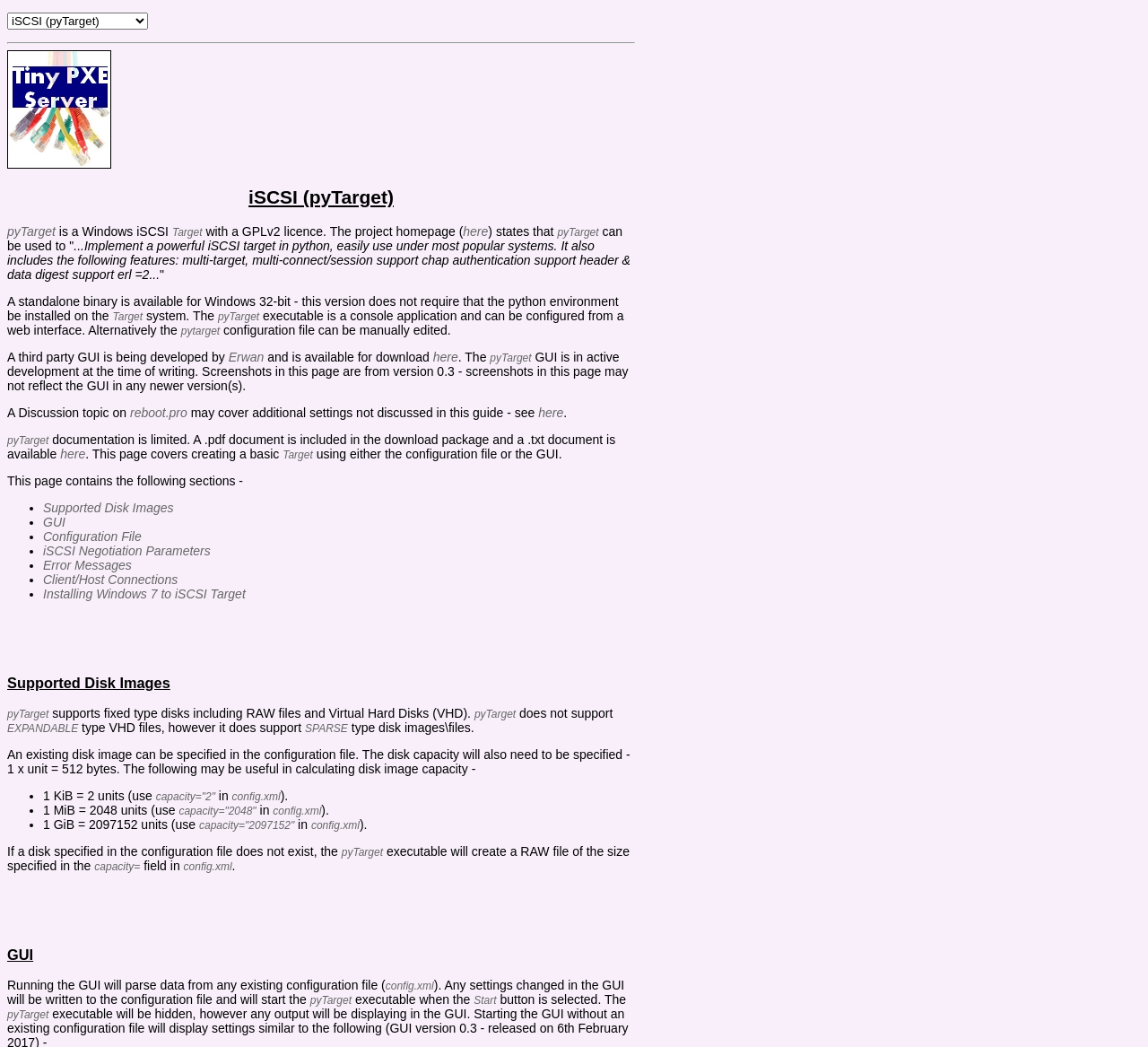What is pyTarget?
Refer to the image and give a detailed answer to the question.

Based on the webpage content, pyTarget is a Windows iSCSI target with a GPLv2 licence. This information is obtained from the text 'pyTarget is a Windows iSCSI target with a GPLv2 licence.'